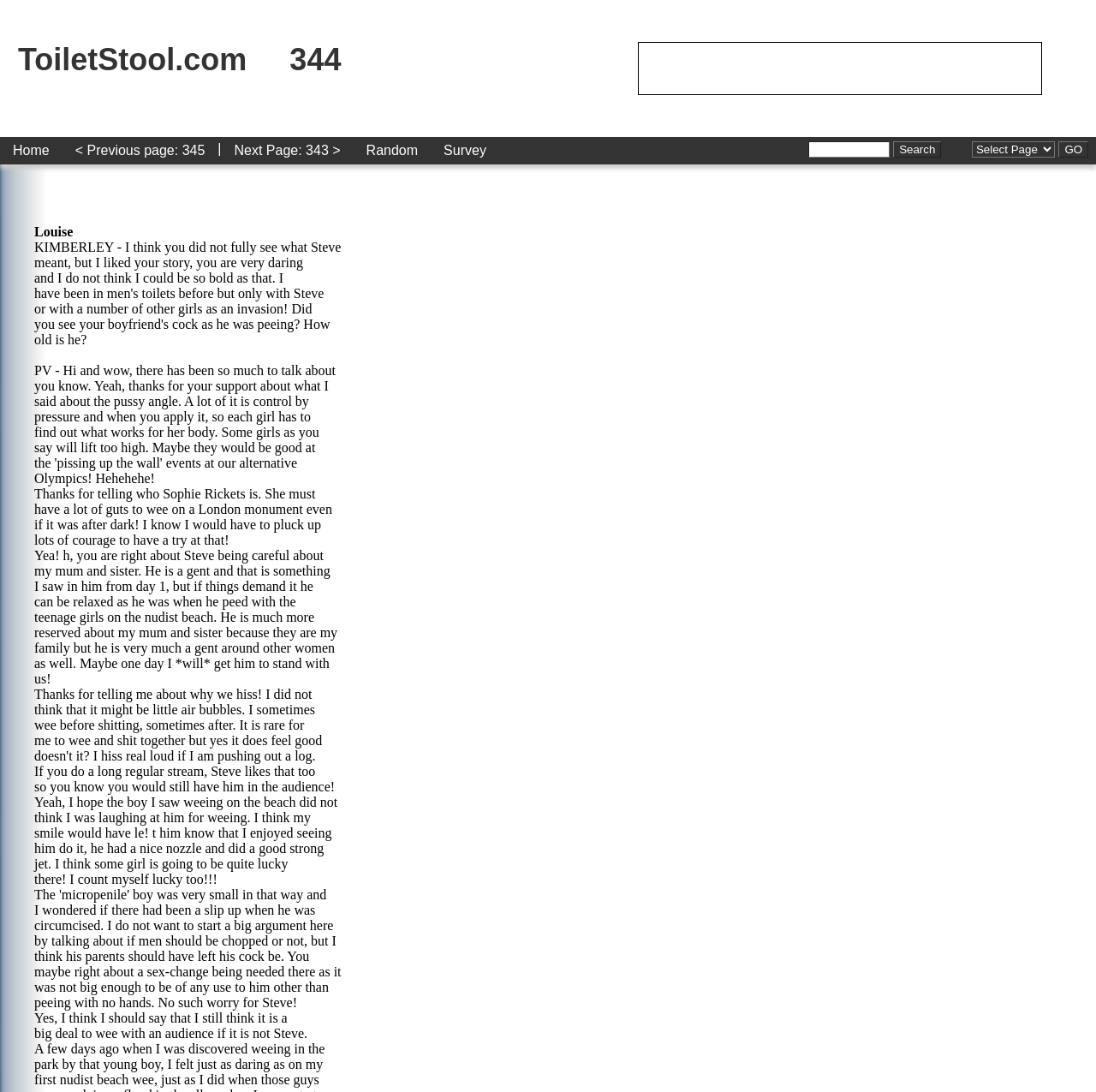Give a complete and precise description of the webpage's appearance.

The webpage is titled "Old Posts From The Toilet: Page 344" and appears to be a blog or forum page with a collection of user-generated content. At the top of the page, there is a heading with the title and a link to "ToiletStool.com" accompanied by an image. Below this, there are navigation links to "Home", "Previous page: 345", "Next Page: 343", "Random", and "Survey".

On the left side of the page, there is a search bar with a "GO" button and a combobox. Above the search bar, there is a separator line with some empty space.

The main content of the page consists of a series of posts or comments from users, each with a username and a block of text. There are 34 posts in total, with usernames such as "Louise", "KIMBERLEY", "PV", and others. The posts are arranged in a vertical column, with each post directly below the previous one.

The posts themselves appear to be discussions about personal experiences, opinions, and stories related to urination, sexuality, and relationships. Some posts are short and concise, while others are longer and more narrative-driven. The tone of the posts varies from humorous to serious, and some users engage in conversations with each other.

Overall, the webpage has a simple layout with a focus on user-generated content and discussion.